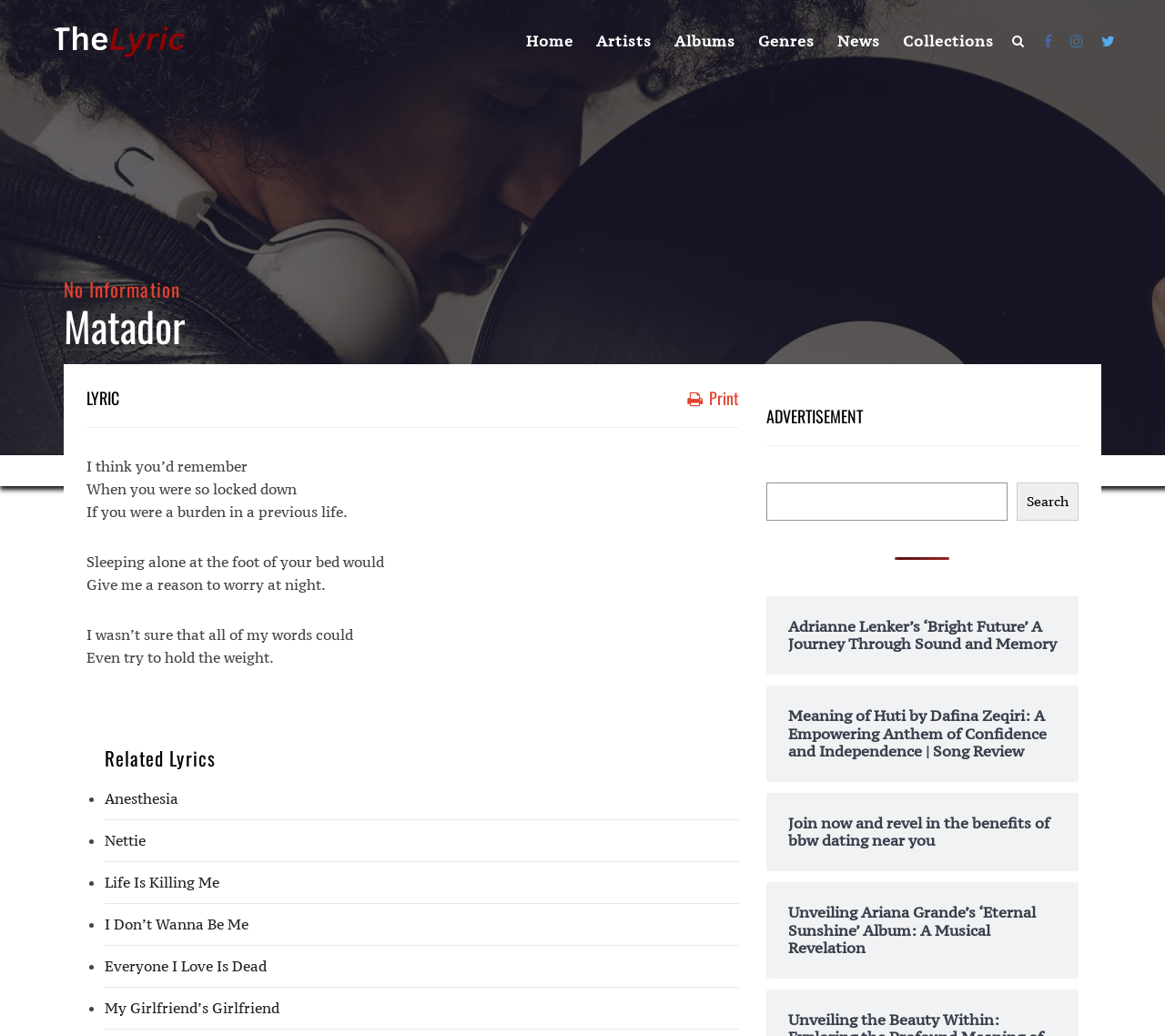What is the first line of the lyric?
Answer the question based on the image using a single word or a brief phrase.

I think you’d remember